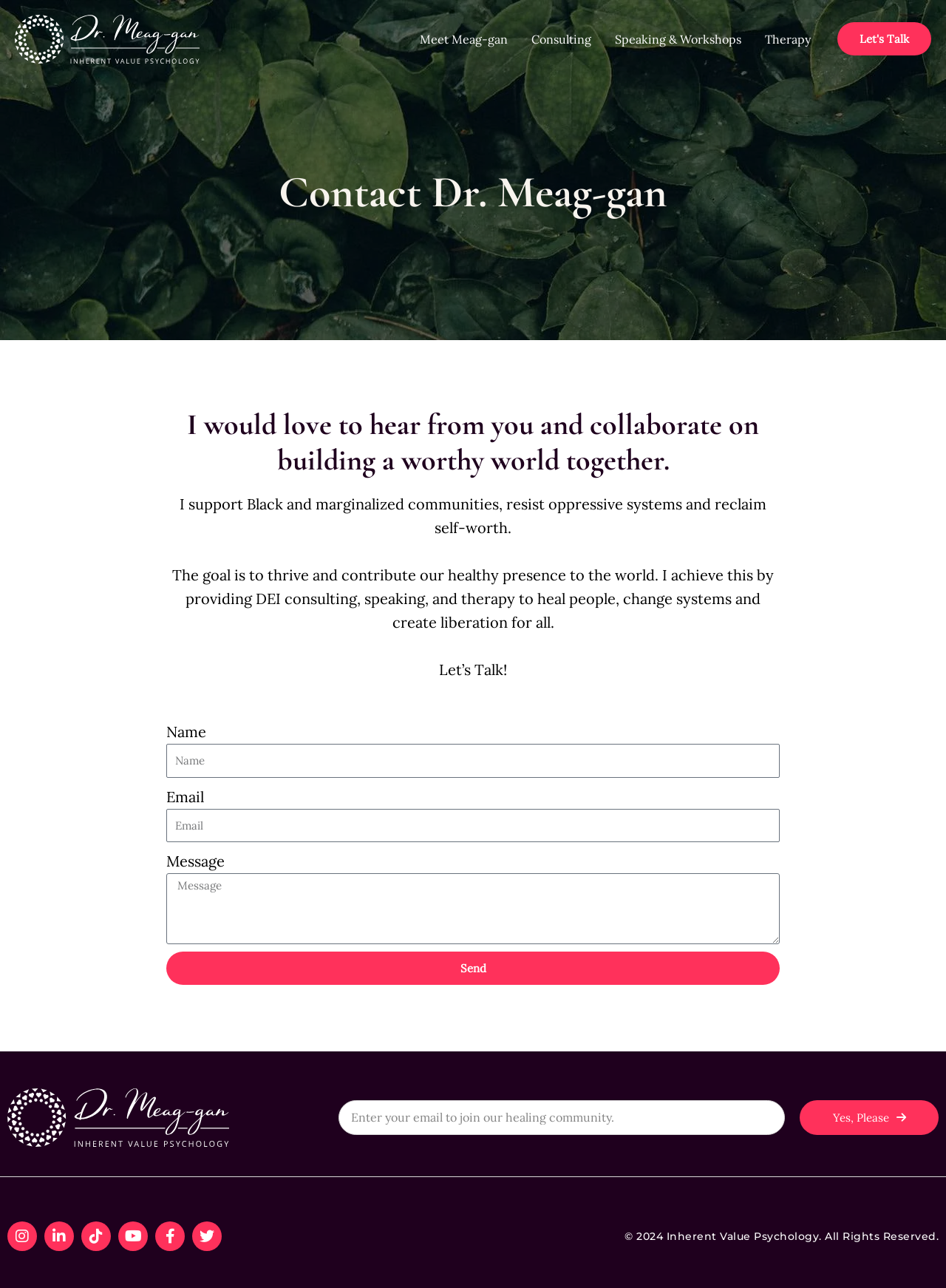Determine the bounding box coordinates of the region that needs to be clicked to achieve the task: "Send a message".

[0.176, 0.739, 0.824, 0.765]